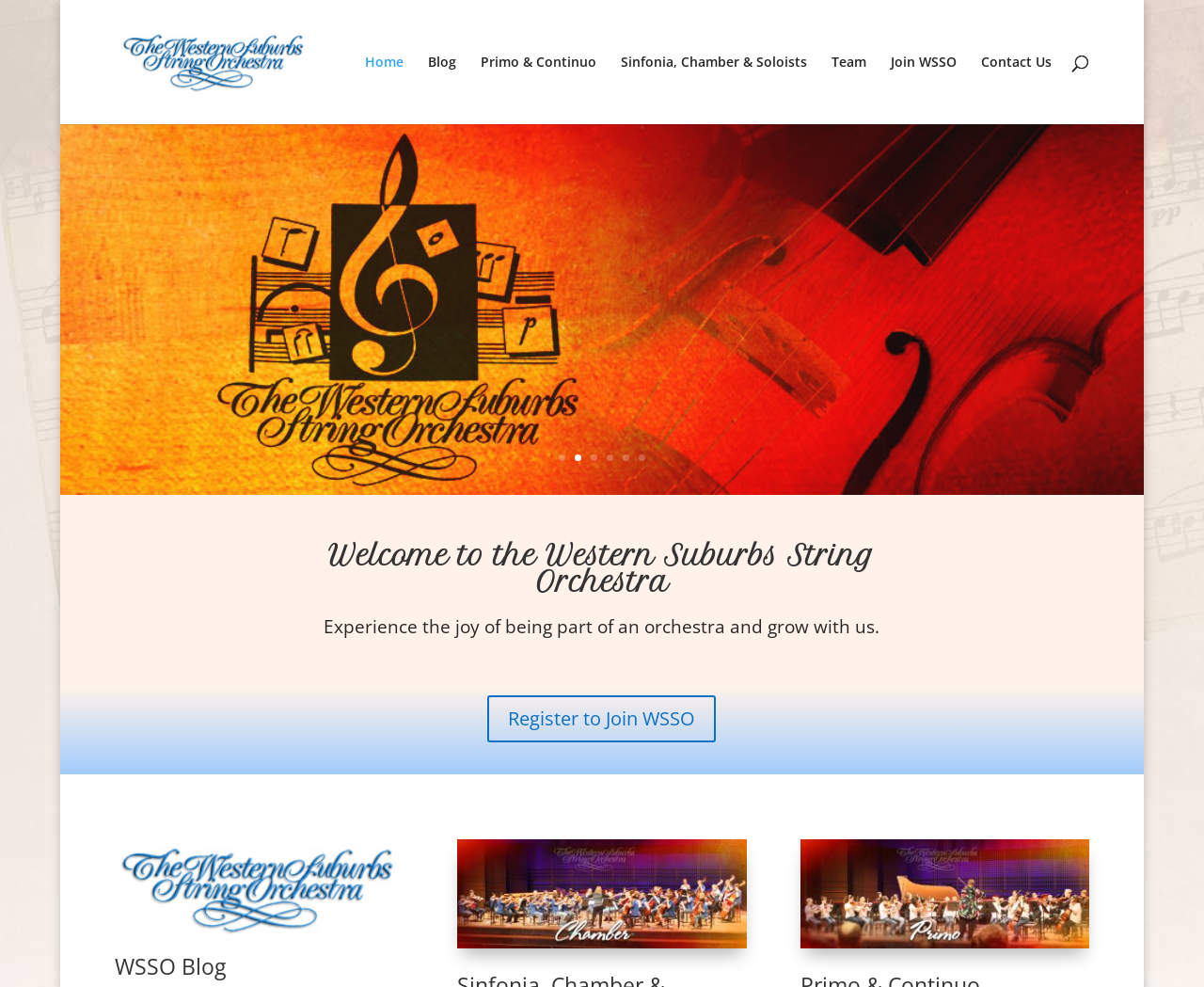Respond with a single word or phrase to the following question: What is the theme of the webpage?

Music